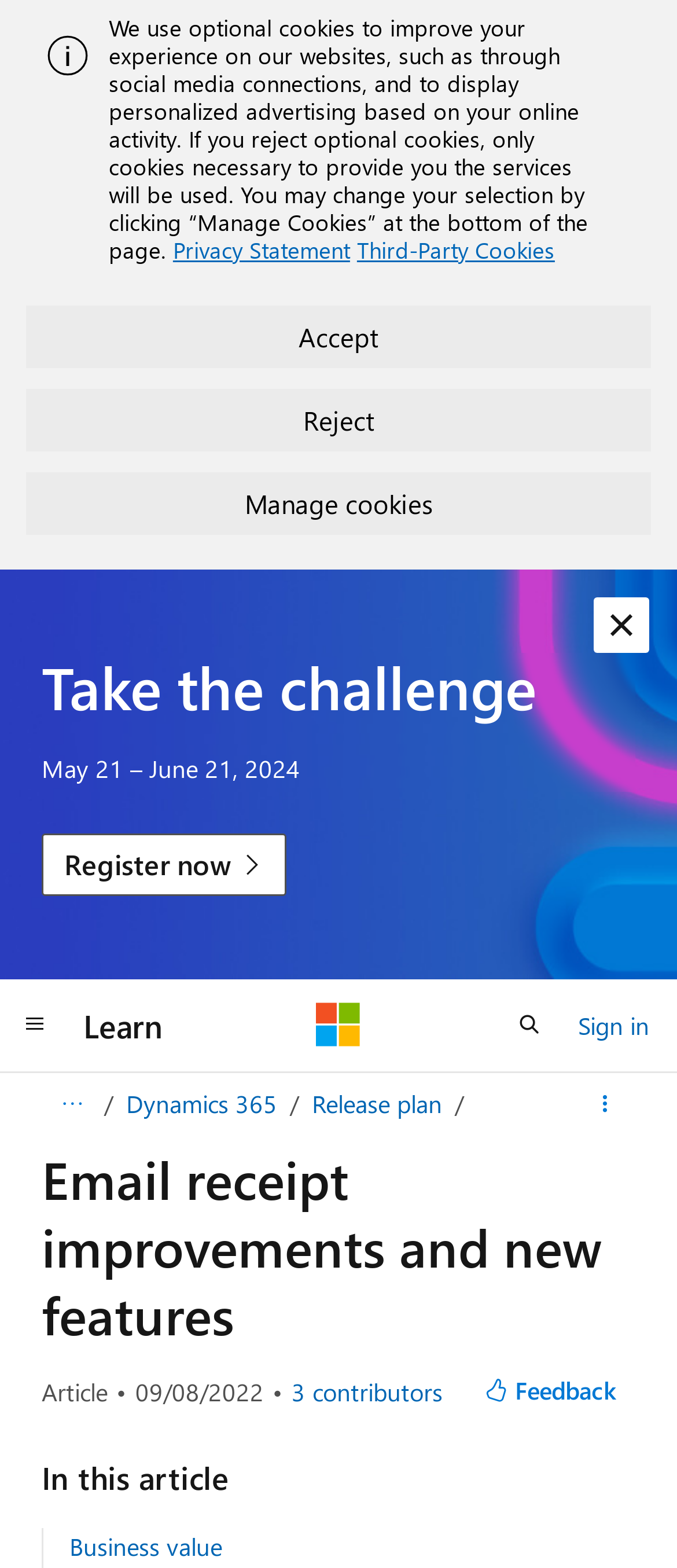Indicate the bounding box coordinates of the element that needs to be clicked to satisfy the following instruction: "Register for the challenge". The coordinates should be four float numbers between 0 and 1, i.e., [left, top, right, bottom].

[0.062, 0.531, 0.424, 0.571]